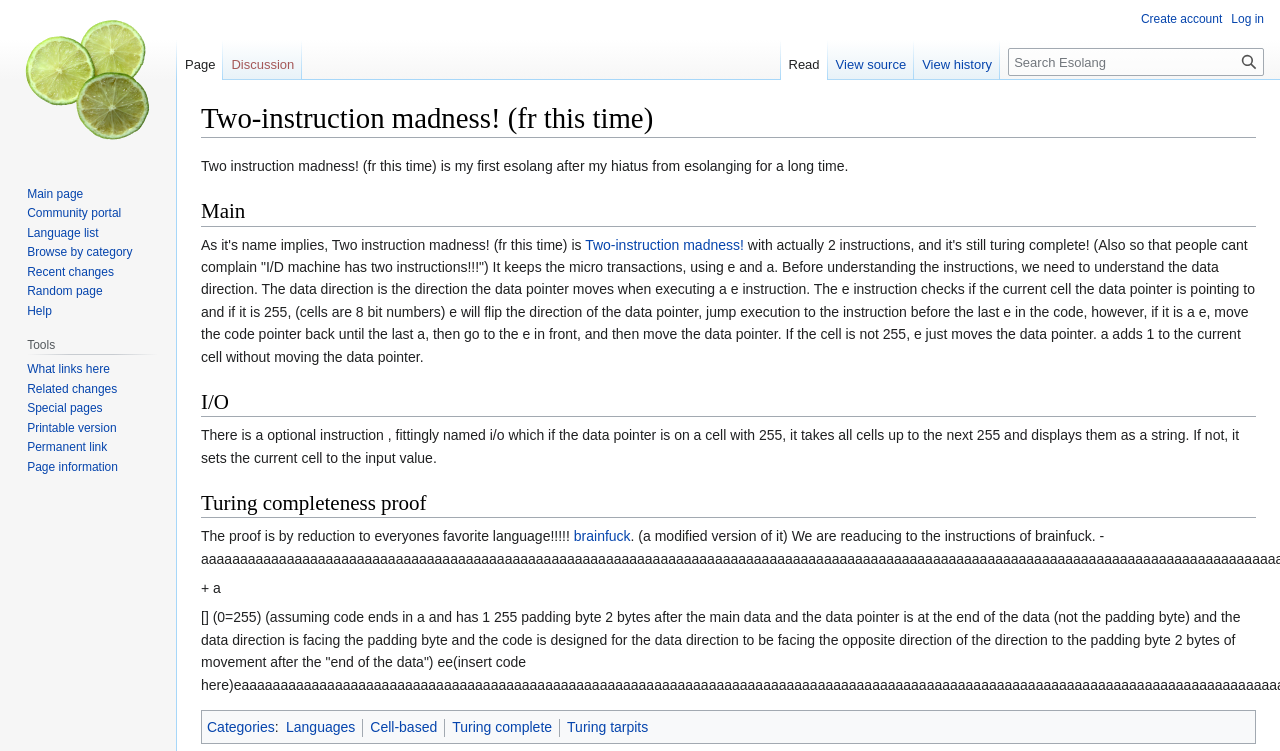Given the element description "title="Visit the main page"", identify the bounding box of the corresponding UI element.

[0.006, 0.0, 0.131, 0.213]